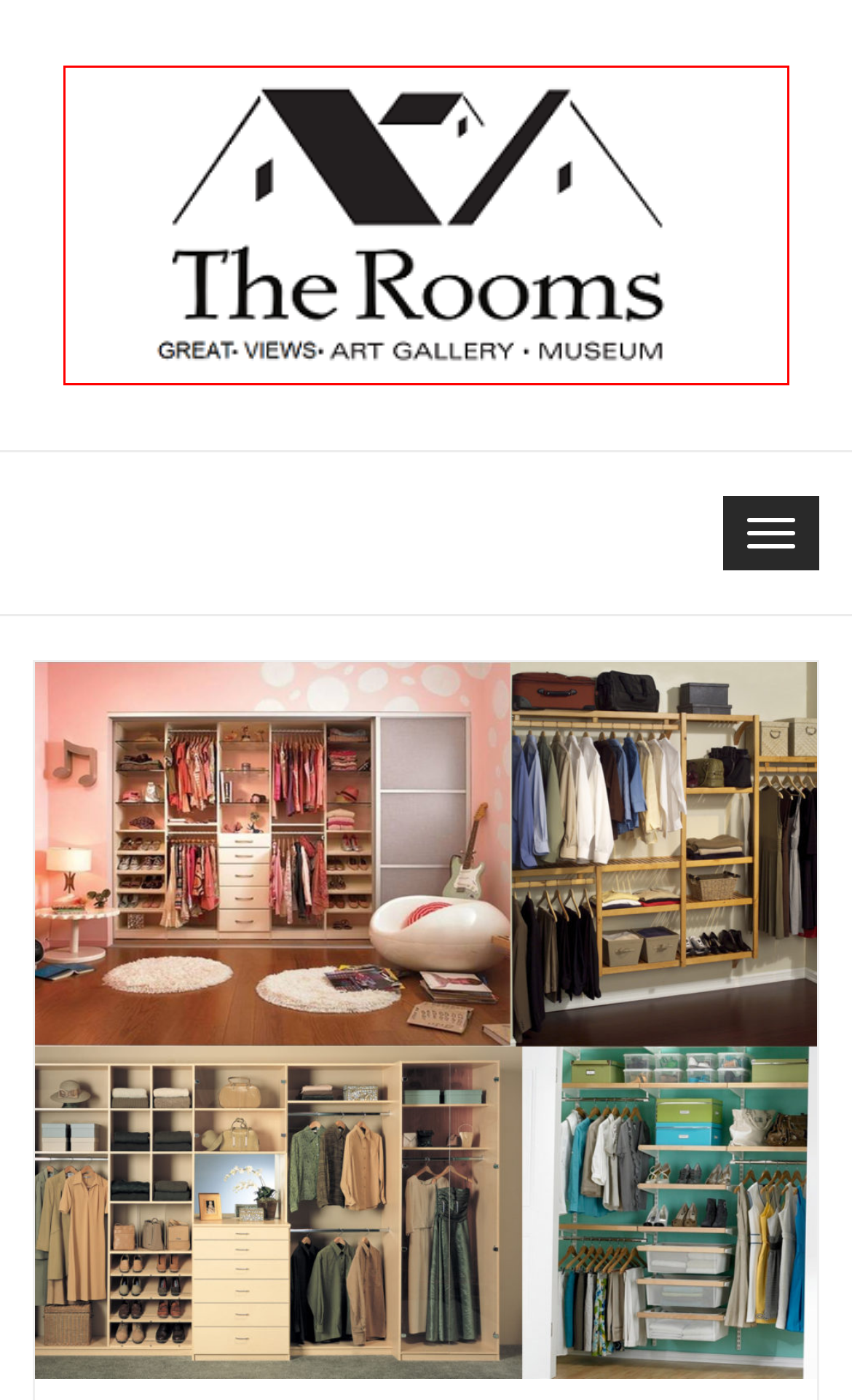Examine the screenshot of a webpage featuring a red bounding box and identify the best matching webpage description for the new page that results from clicking the element within the box. Here are the options:
A. How to Maintain Your Home's Wall Insulation Rendering in Northampton | Roomswithgreatviews.com
B. Rooms With Great Views Latest Home Improvement News Blog
C. Flooring | Roomswithgreatviews.com
D. March, 2020 | Home Improvement Blog
E. Top five factors required for bad electrical works | Roomswithgreatviews.com
F. February, 2022 | Home Improvement Blog
G. December, 2020 | Home Improvement Blog
H. Re-Modeling | Roomswithgreatviews.com

B